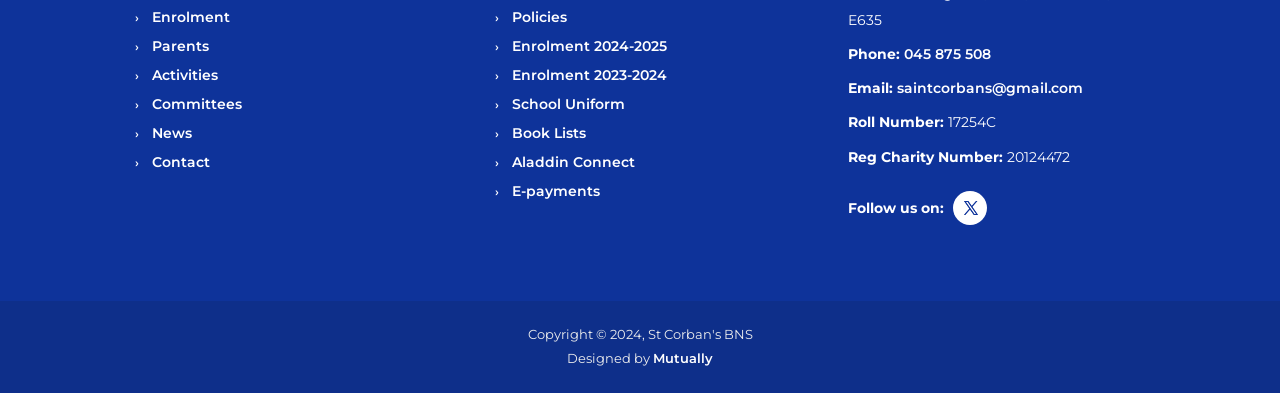Please locate the bounding box coordinates of the element that should be clicked to achieve the given instruction: "Check school policies".

[0.389, 0.009, 0.443, 0.083]